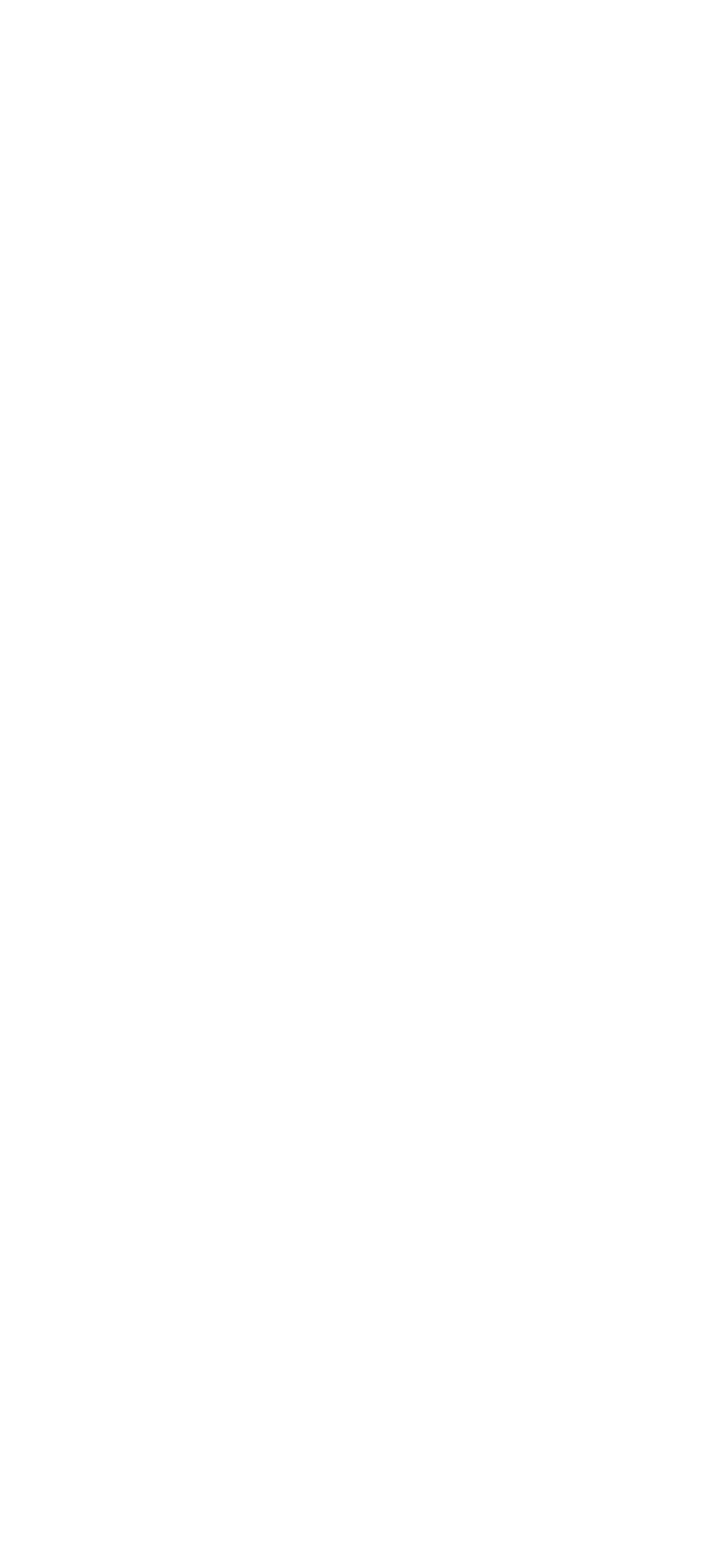Find the bounding box coordinates of the element's region that should be clicked in order to follow the given instruction: "Click on the author's name". The coordinates should consist of four float numbers between 0 and 1, i.e., [left, top, right, bottom].

[0.376, 0.187, 0.624, 0.28]